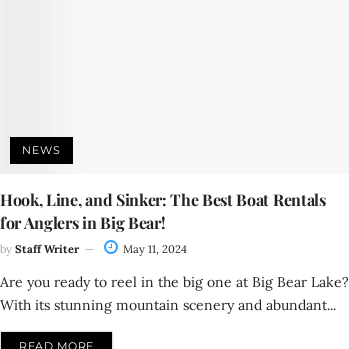Describe all the elements in the image with great detail.

The image features a promotional article titled "Hook, Line, and Sinker: The Best Boat Rentals for Anglers in Big Bear!" authored by a staff writer, with the publication date of May 11, 2024. This article invites readers to explore the best boat rental options for fishing enthusiasts at Big Bear Lake, known for its breathtaking mountain views and rich aquatic life. The article aims to engage anglers looking for an exciting fishing adventure in this picturesque setting. Below the title, there's a "READ MORE" link for readers to delve into the full content of the article, indicating a seamless transition for those interested in further details about rental options and fishing activities available at the lake.